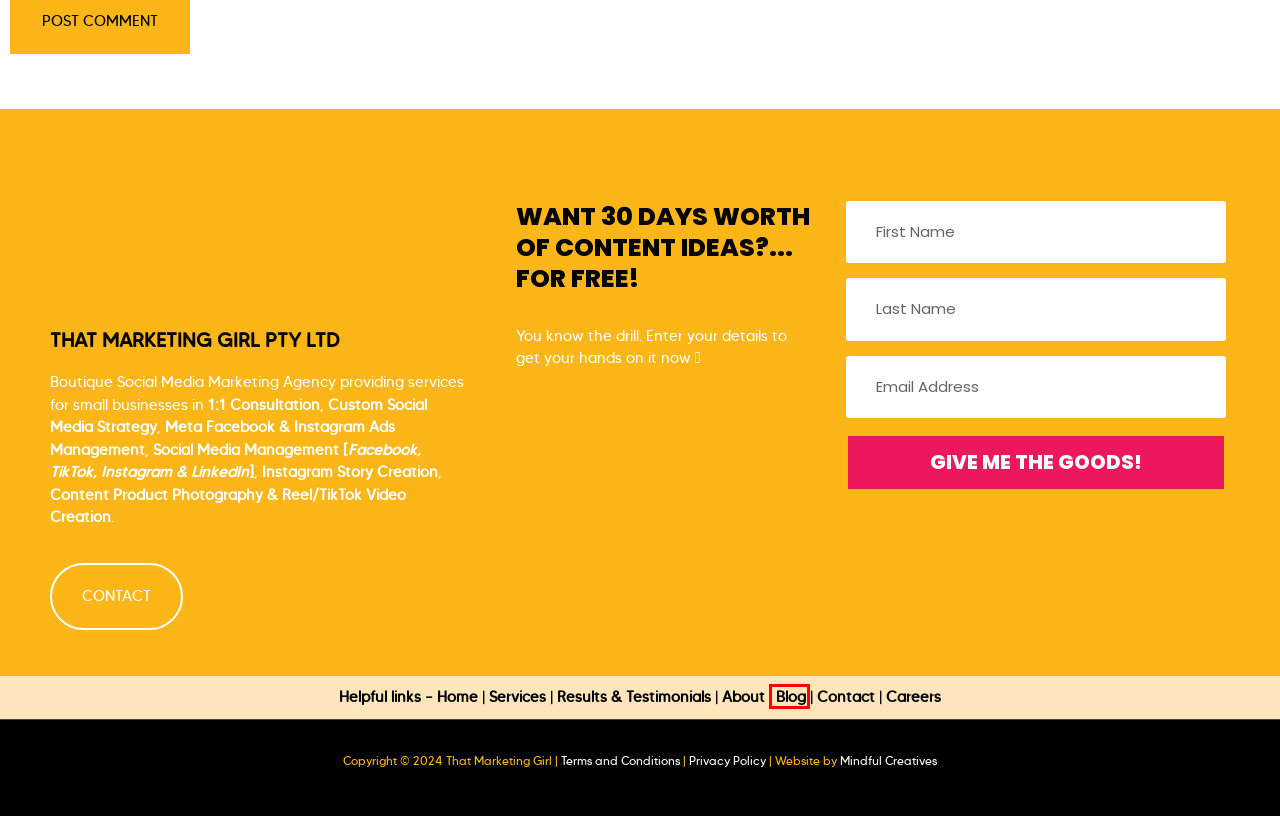Review the screenshot of a webpage containing a red bounding box around an element. Select the description that best matches the new webpage after clicking the highlighted element. The options are:
A. Privacy Policy - That Marketing Girl
B. Terms and Conditions - That Marketing Girl
C. Now Hiring: Social Media Assistant - That Marketing Girl
D. Contact - That Marketing Girl
E. Bigger, brighter, and better Archives - That Marketing Girl
F. Meet Us - That Marketing Girl
G. Services - That Marketing Girl
H. Blog - That Marketing Girl

H